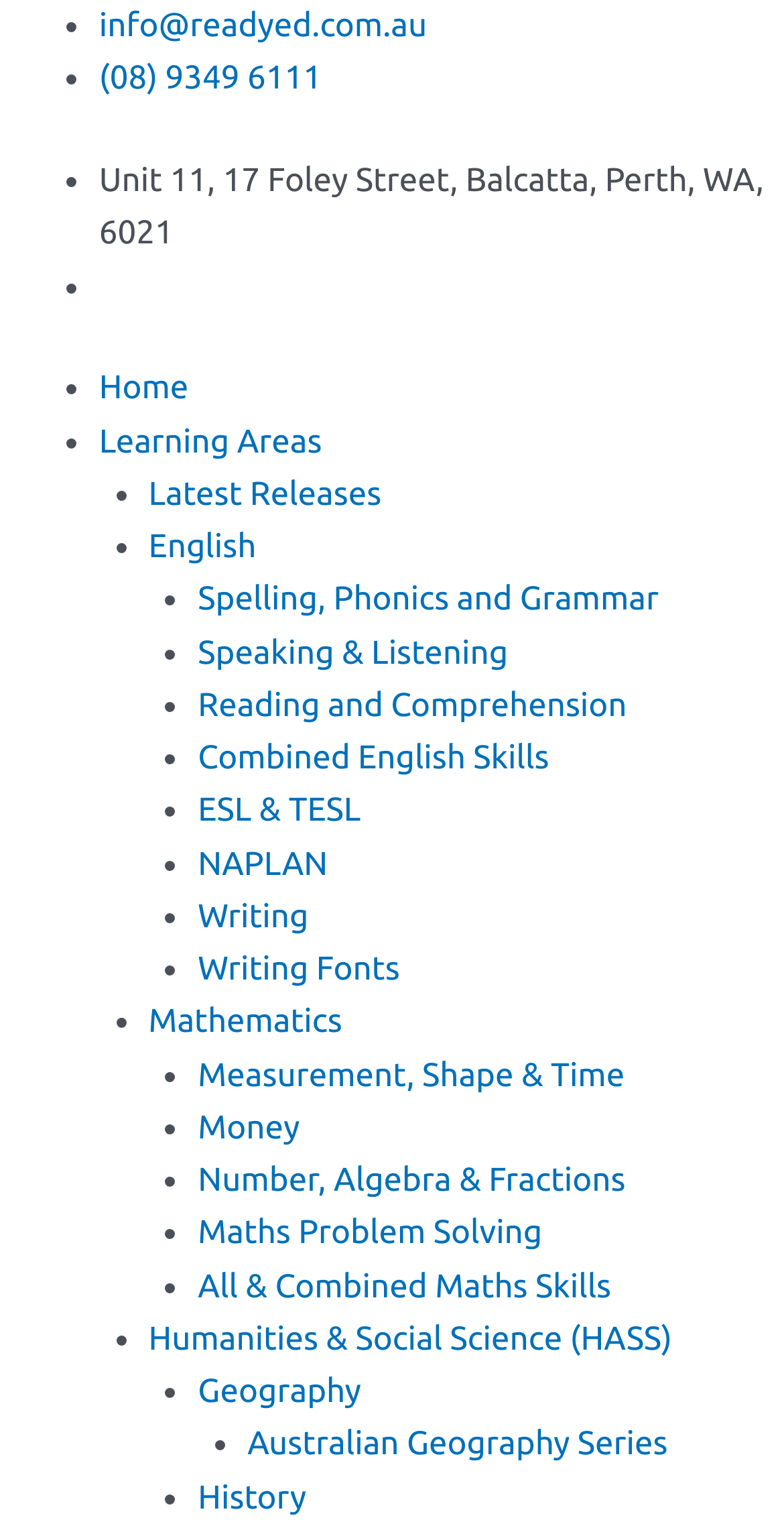Please use the details from the image to answer the following question comprehensively:
How many learning areas are listed under 'English'?

I found the number of learning areas under 'English' by counting the links listed under 'English', which are 'Spelling, Phonics and Grammar', 'Speaking & Listening', 'Reading and Comprehension', 'Combined English Skills', 'ESL & TESL', 'NAPLAN', and 'Writing'.